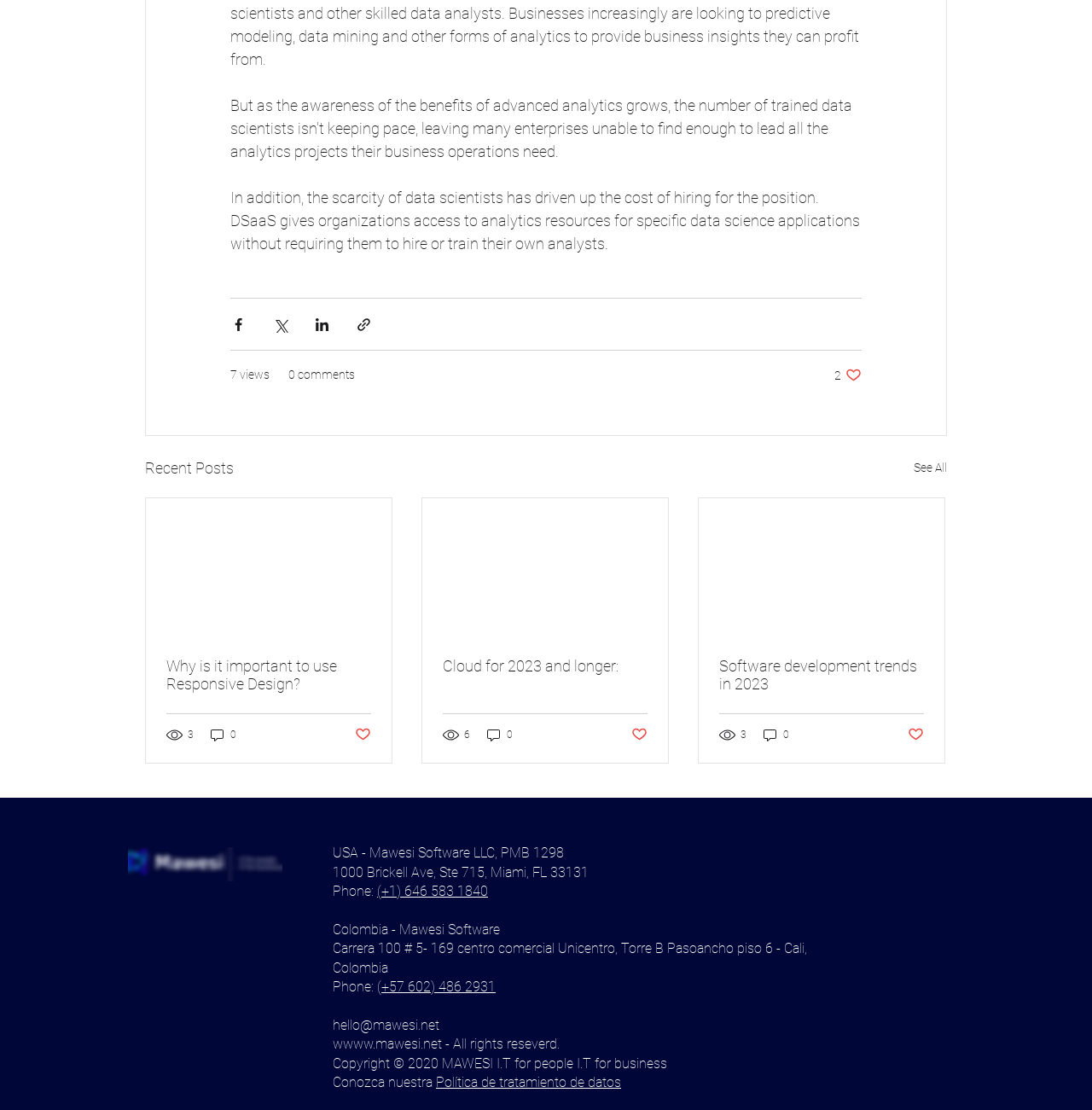How many views does the first article have?
Craft a detailed and extensive response to the question.

The first article has 7 views, which is indicated by the text '7 views' below the article title.